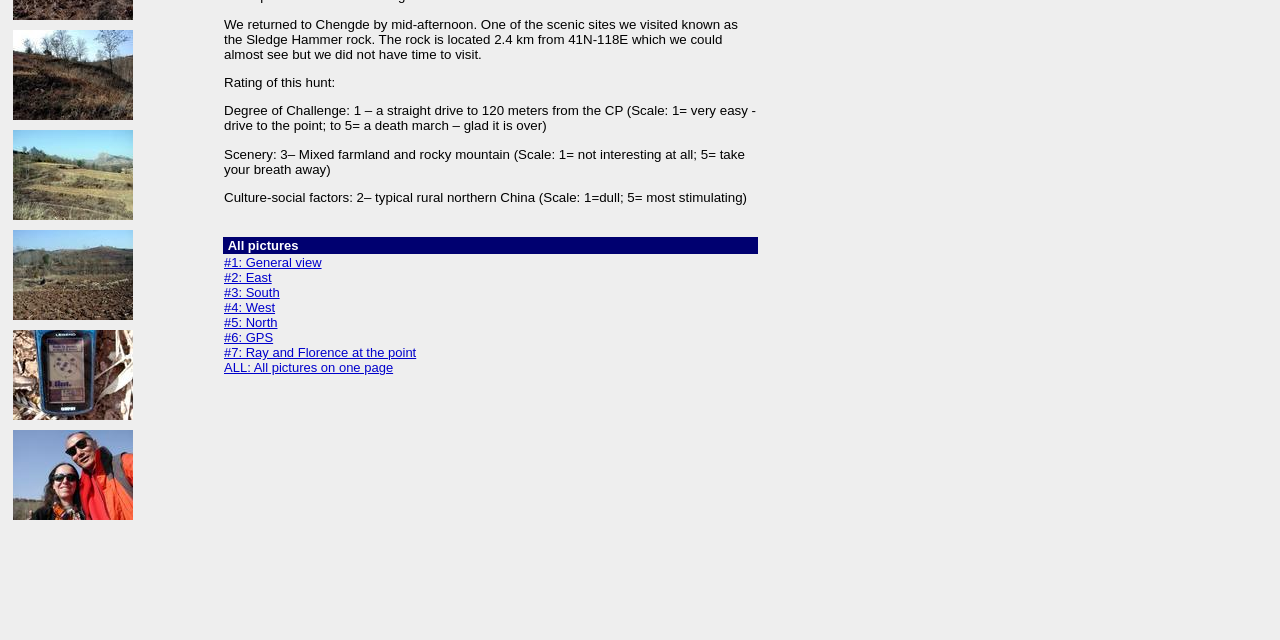From the given element description: "alt="#4: West" title="#4: West"", find the bounding box for the UI element. Provide the coordinates as four float numbers between 0 and 1, in the order [left, top, right, bottom].

[0.006, 0.196, 0.108, 0.222]